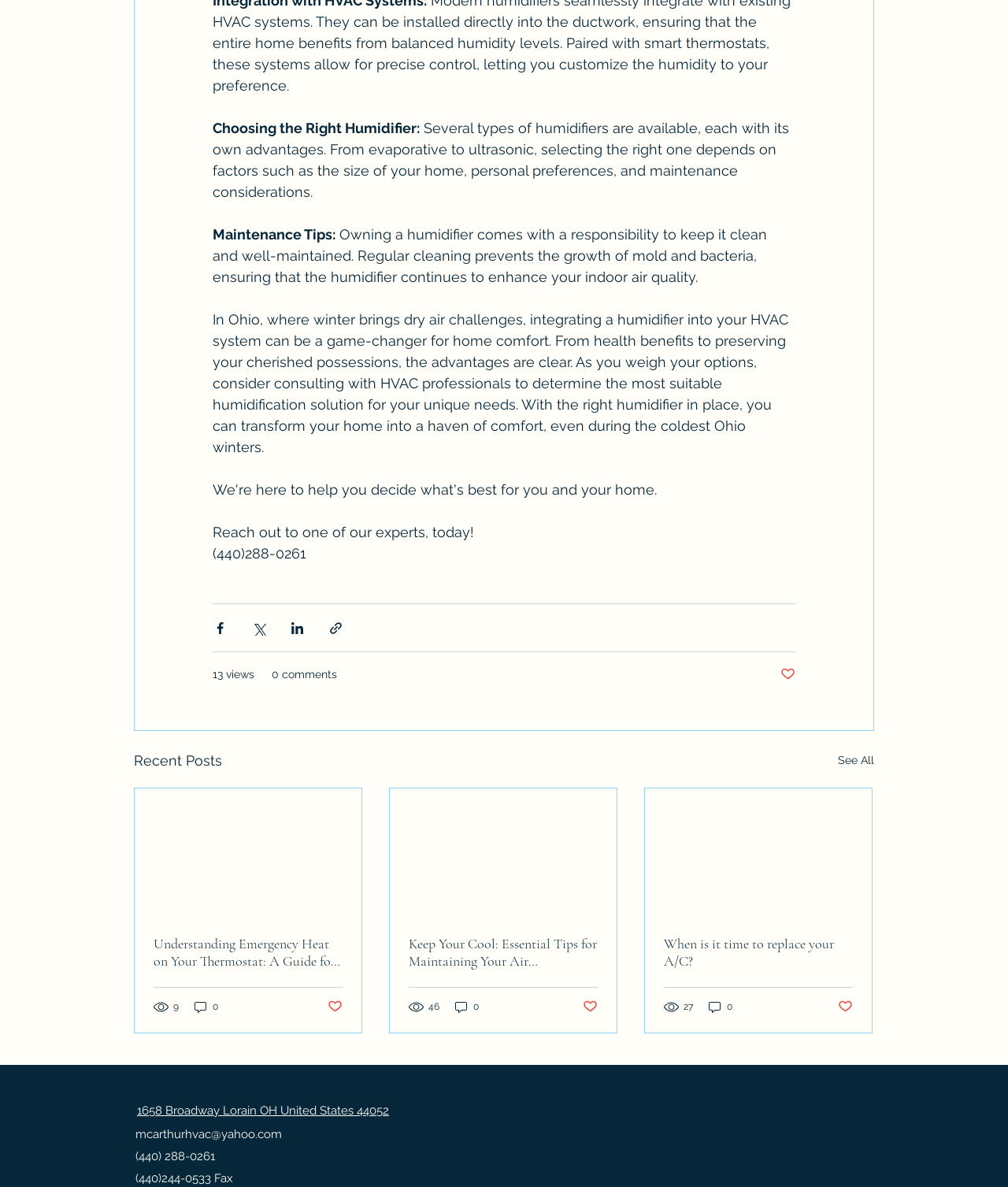Find the bounding box coordinates of the clickable region needed to perform the following instruction: "See all recent posts". The coordinates should be provided as four float numbers between 0 and 1, i.e., [left, top, right, bottom].

[0.831, 0.631, 0.867, 0.65]